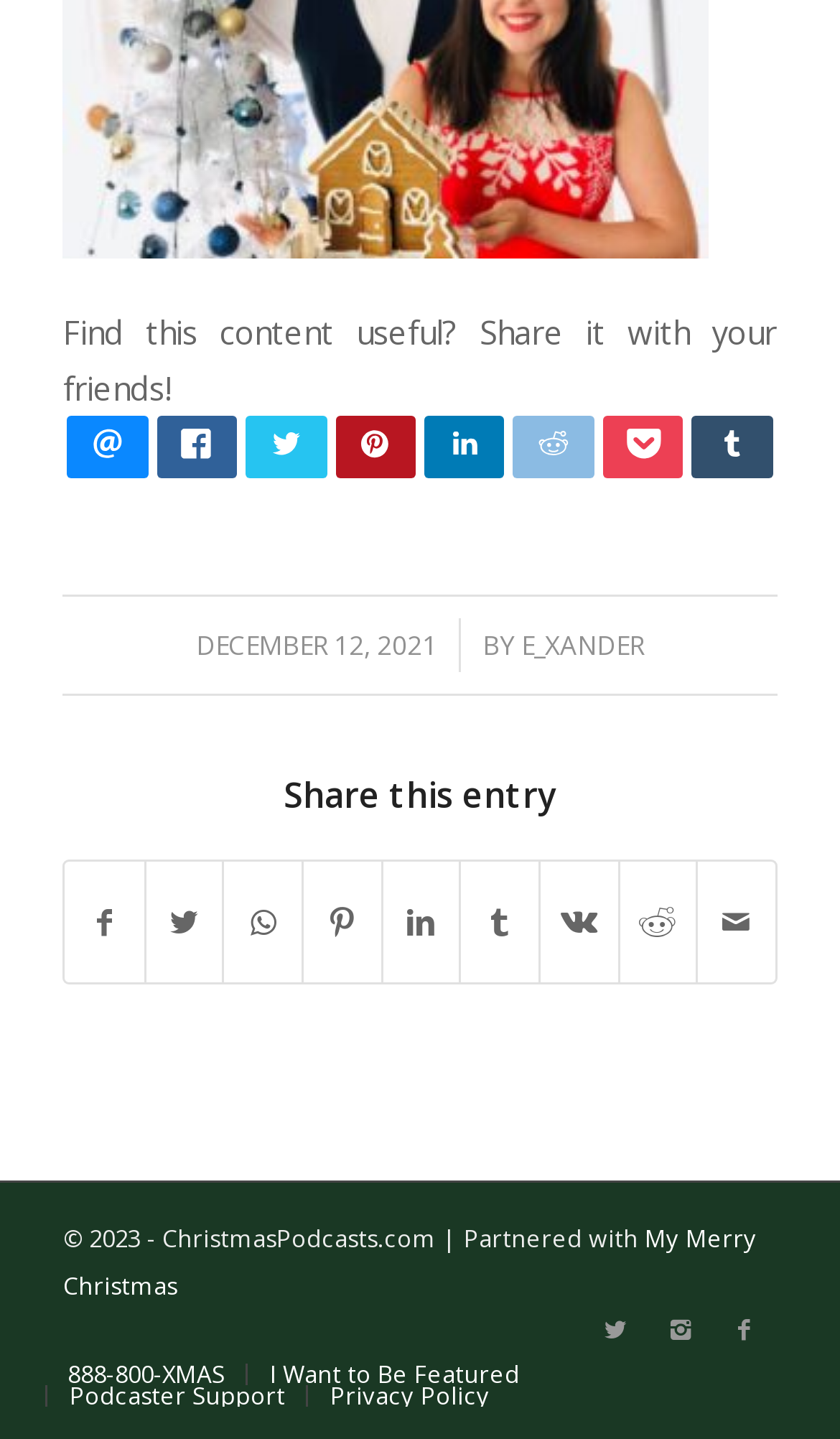Please reply to the following question with a single word or a short phrase:
What is the name of the partner website?

My Merry Christmas